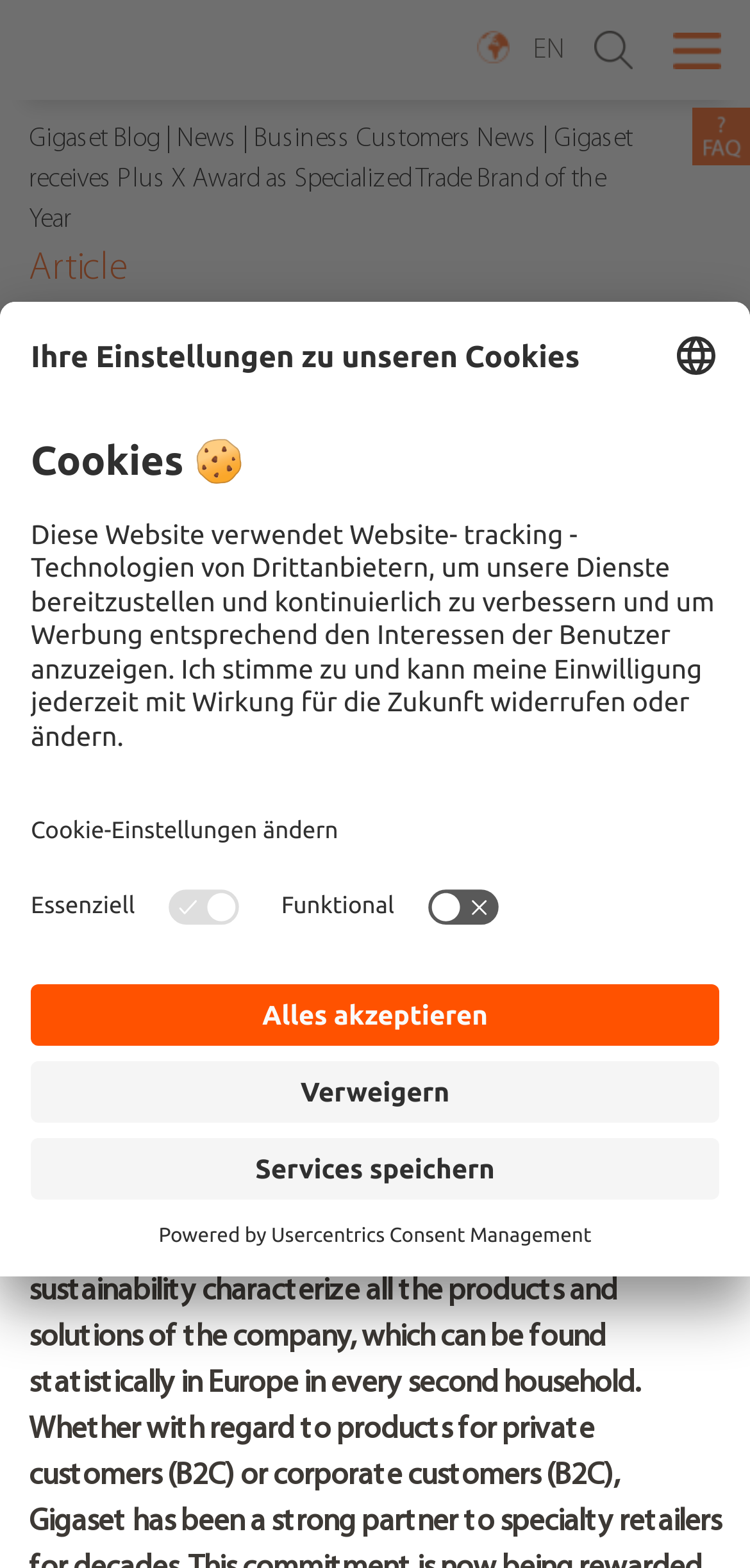Please answer the following question using a single word or phrase: What is the date of the published article?

28. October 2021